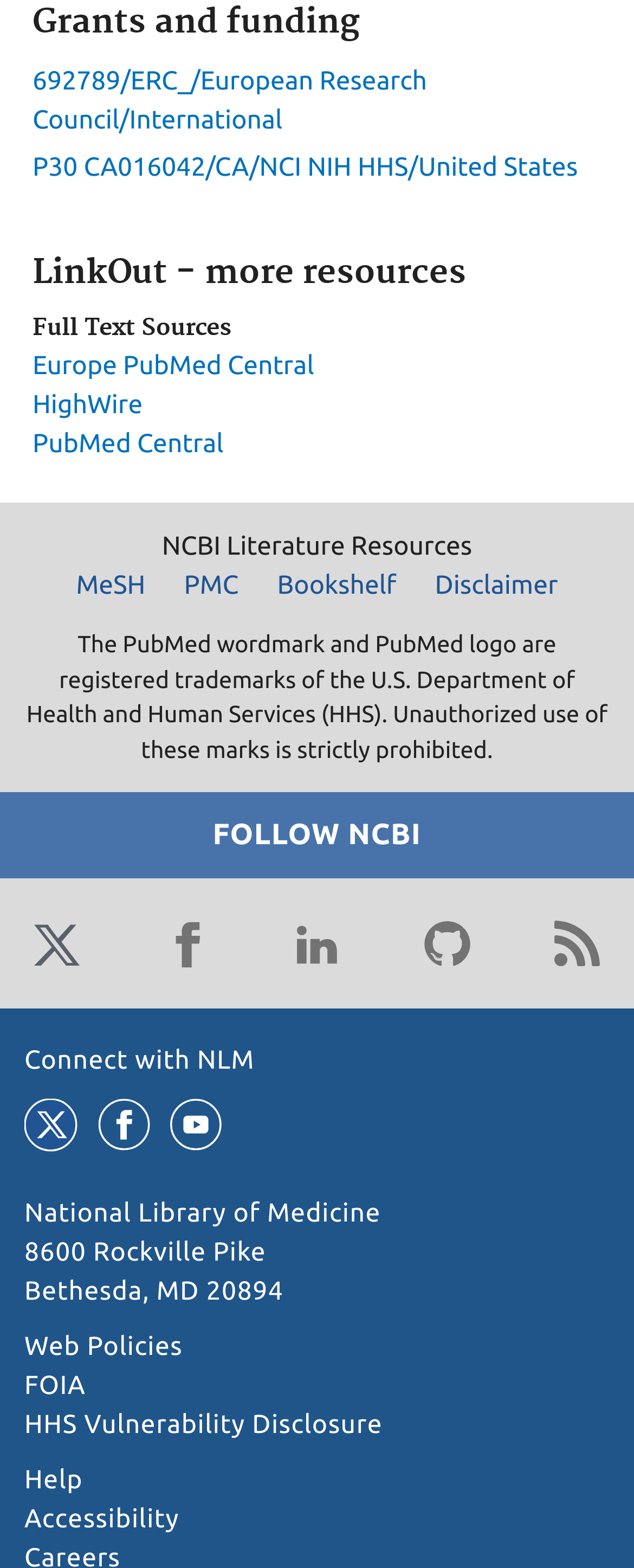Answer the question briefly using a single word or phrase: 
What is the name of the research council mentioned on this webpage?

European Research Council